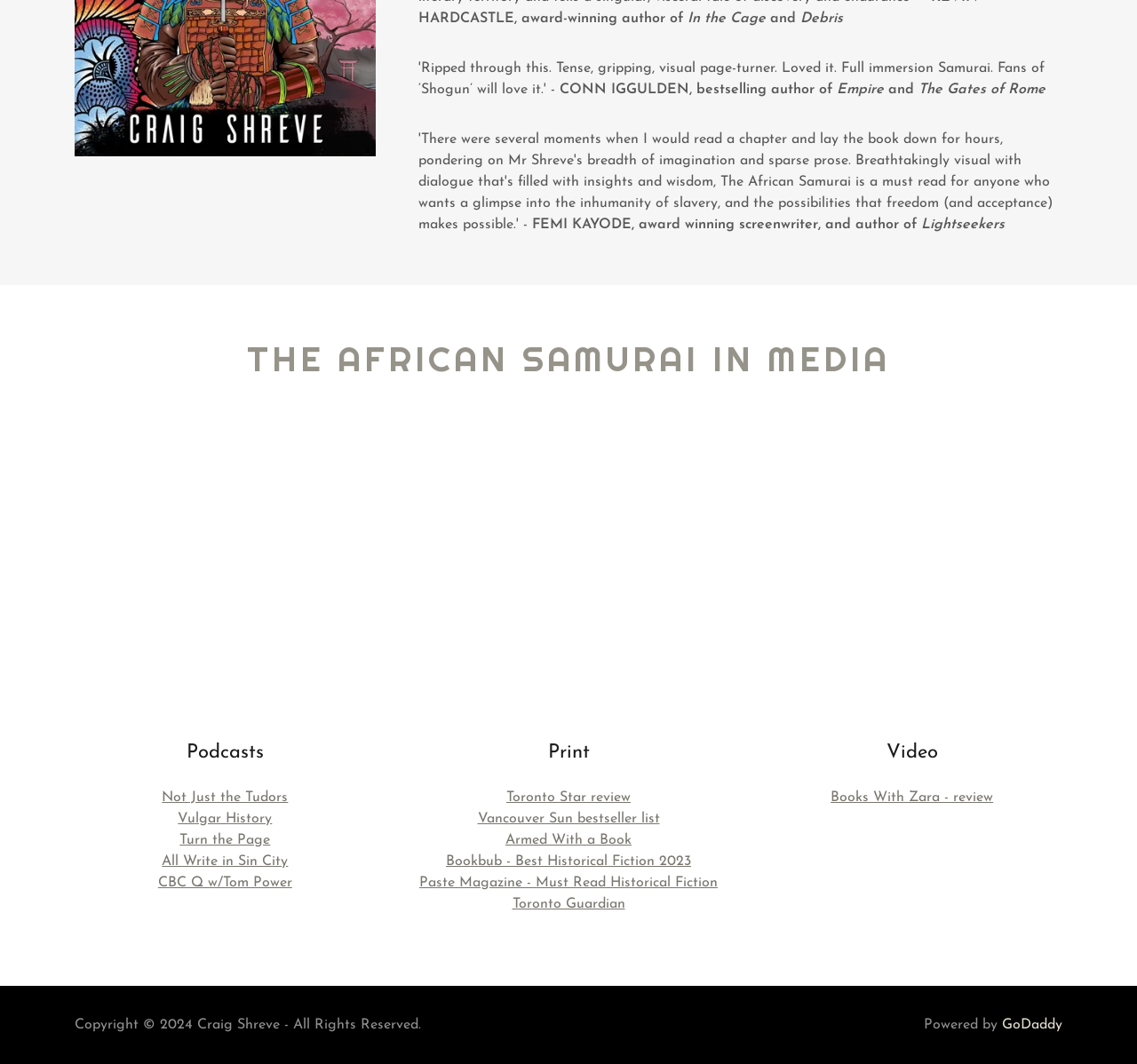Could you highlight the region that needs to be clicked to execute the instruction: "Read the Toronto Star review"?

[0.445, 0.742, 0.555, 0.756]